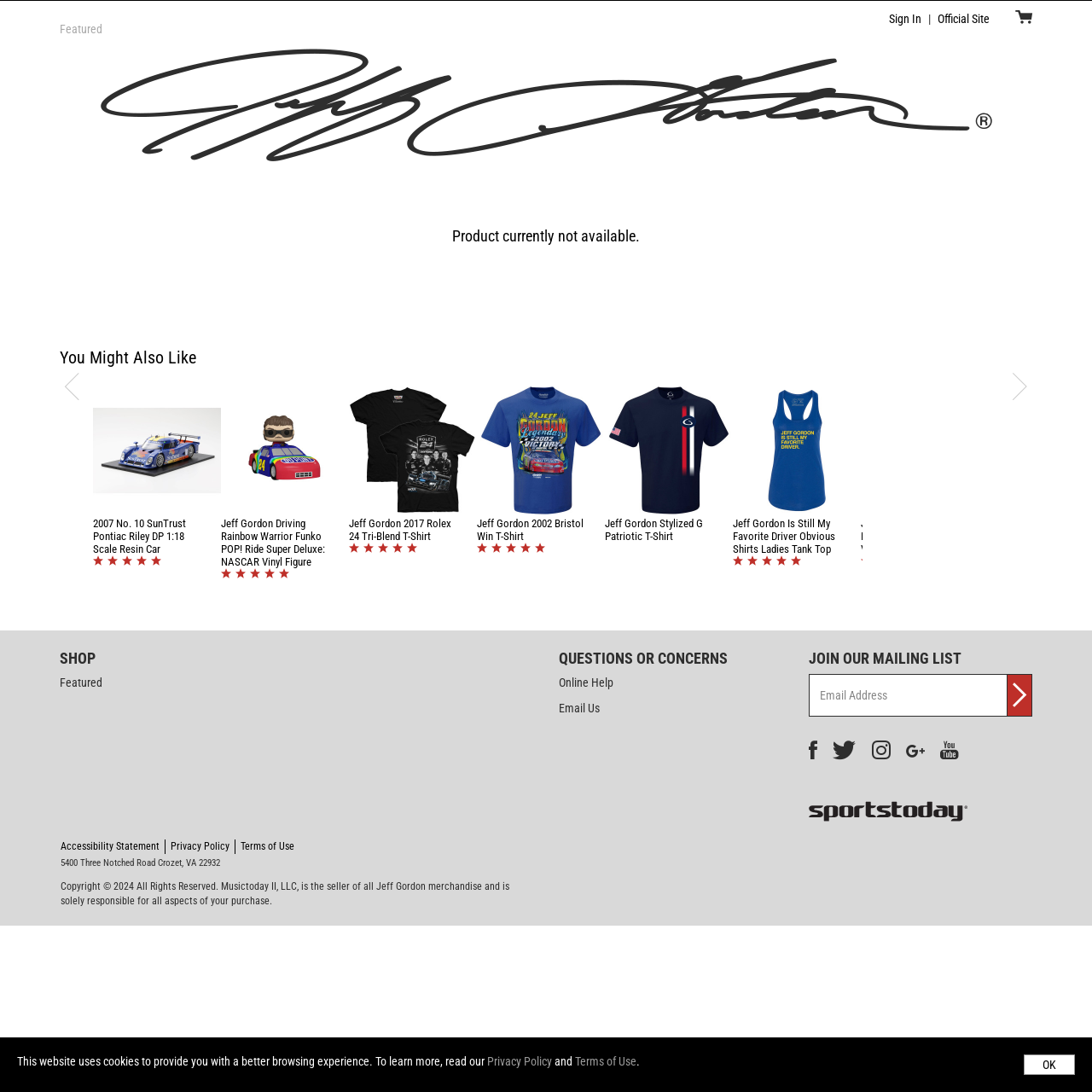What is the navigation option next to 'Cart'?
Please provide a detailed answer to the question.

Next to the 'Cart' link at the top of the webpage, there is a 'Sign in' link. This navigation option allows users to sign in to their account.